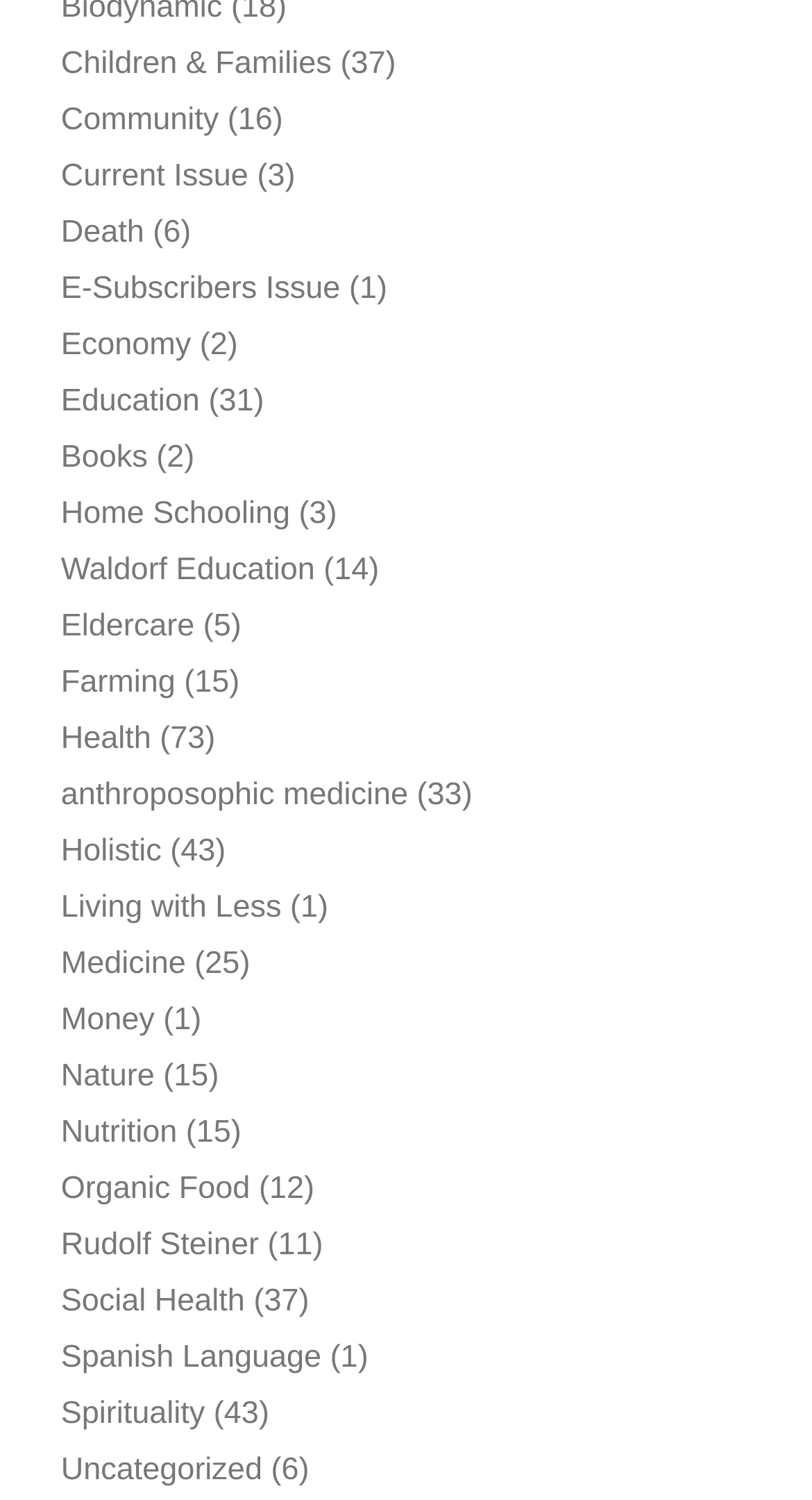Answer with a single word or phrase: 
What is the first category listed?

Children & Families